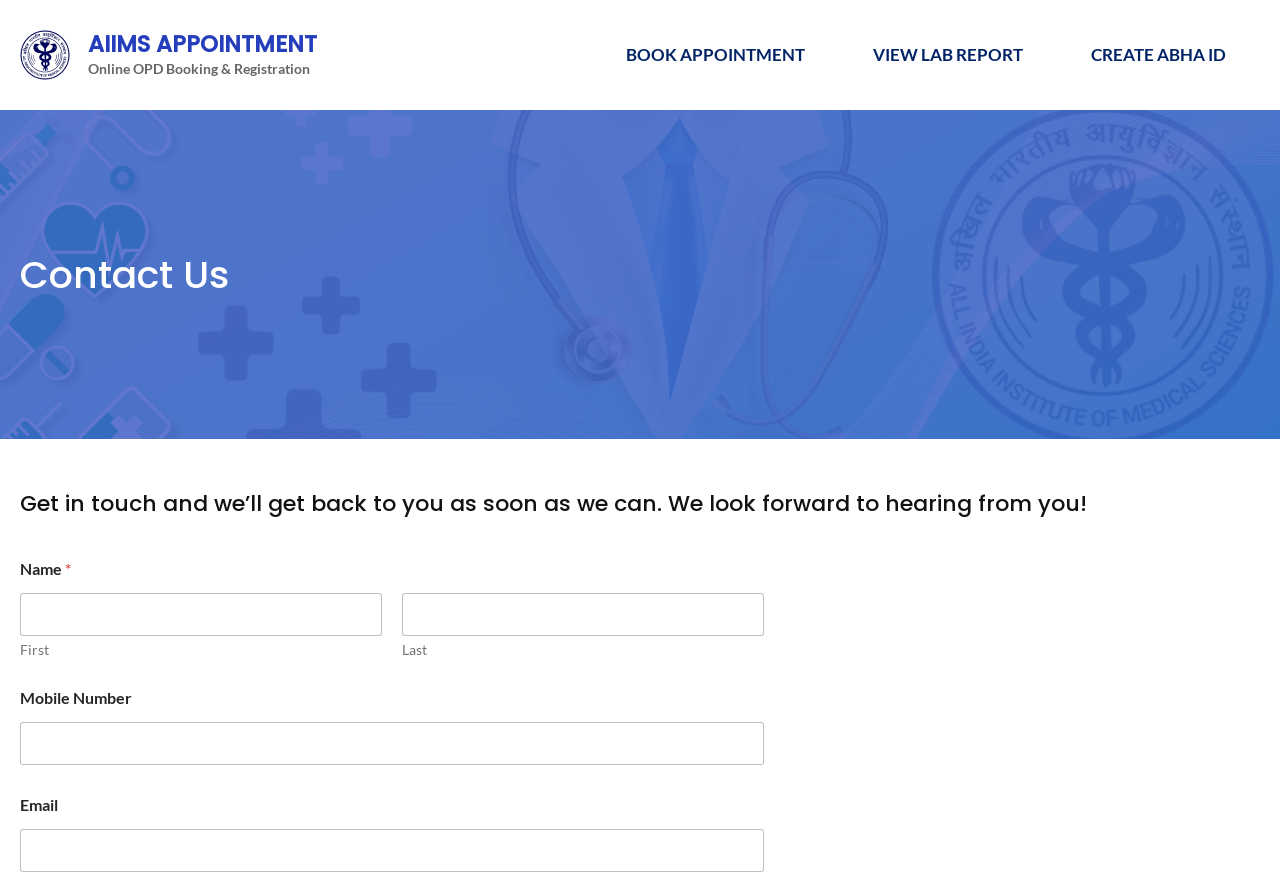Use one word or a short phrase to answer the question provided: 
What is the type of the 'Mobile Number' input field?

spinbutton